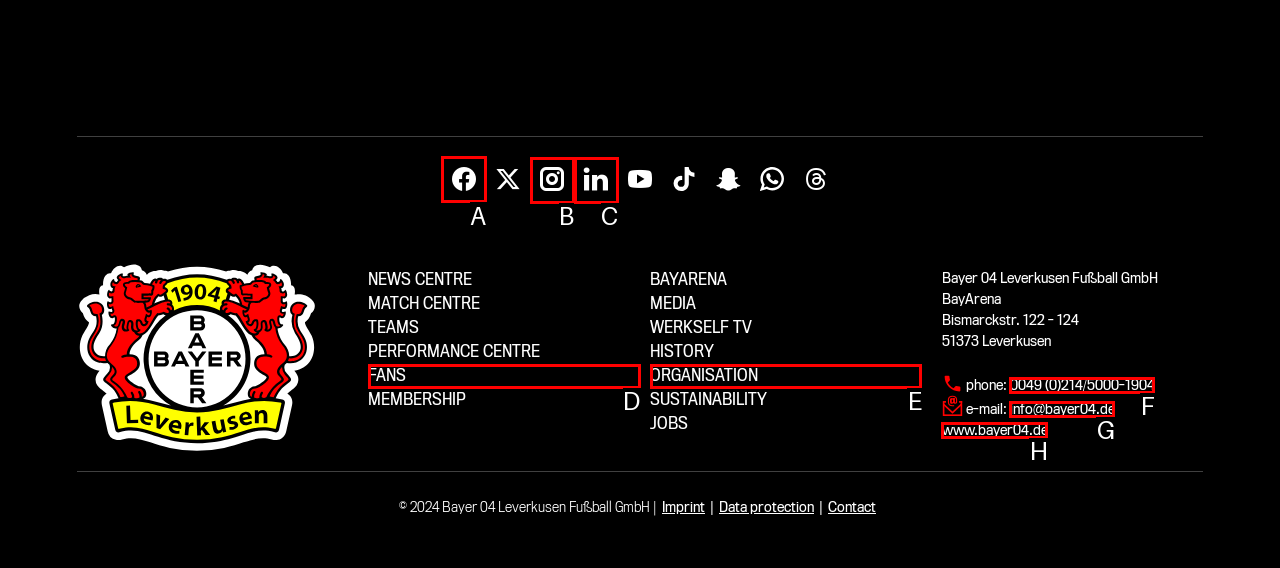Select the HTML element that needs to be clicked to perform the task: Visit Facebook. Reply with the letter of the chosen option.

A